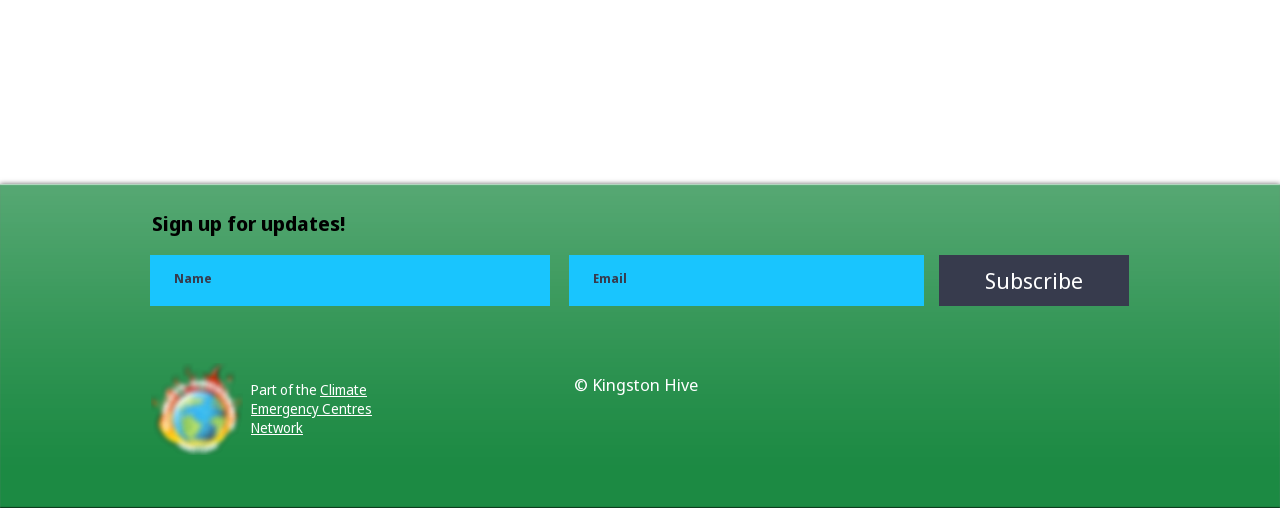Answer the following inquiry with a single word or phrase:
What is the copyright information at the bottom of the page?

Kingston Hive